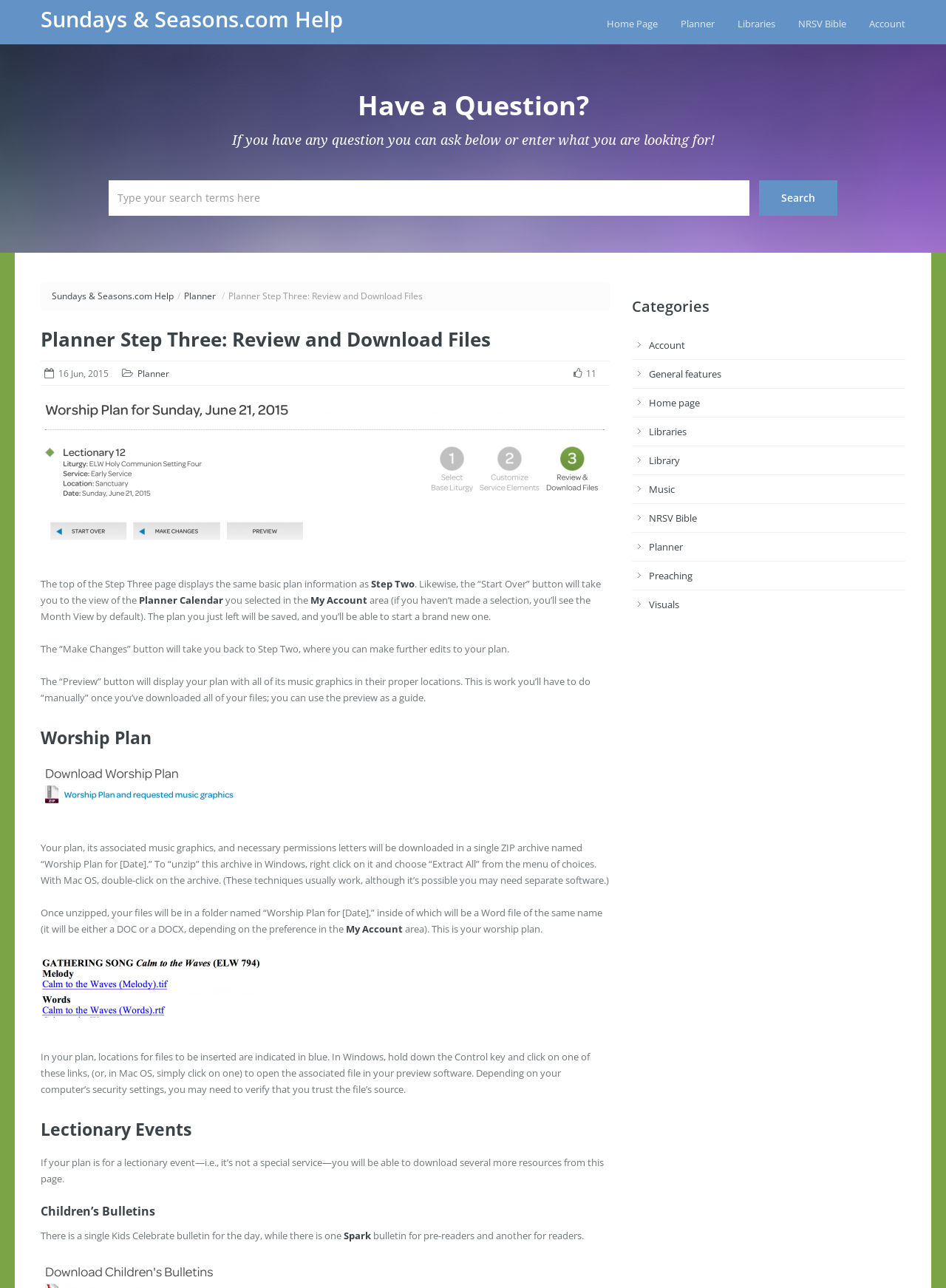Examine the image carefully and respond to the question with a detailed answer: 
How do you open a linked file in Windows?

According to the webpage, in Windows, you need to hold down the Control key and click on one of the links to open the associated file in your preview software. This is mentioned in the text 'In Windows, hold down the Control key and click on one of these links, (or, in Mac OS, simply click on one) to open the associated file in your preview software.' on the webpage.